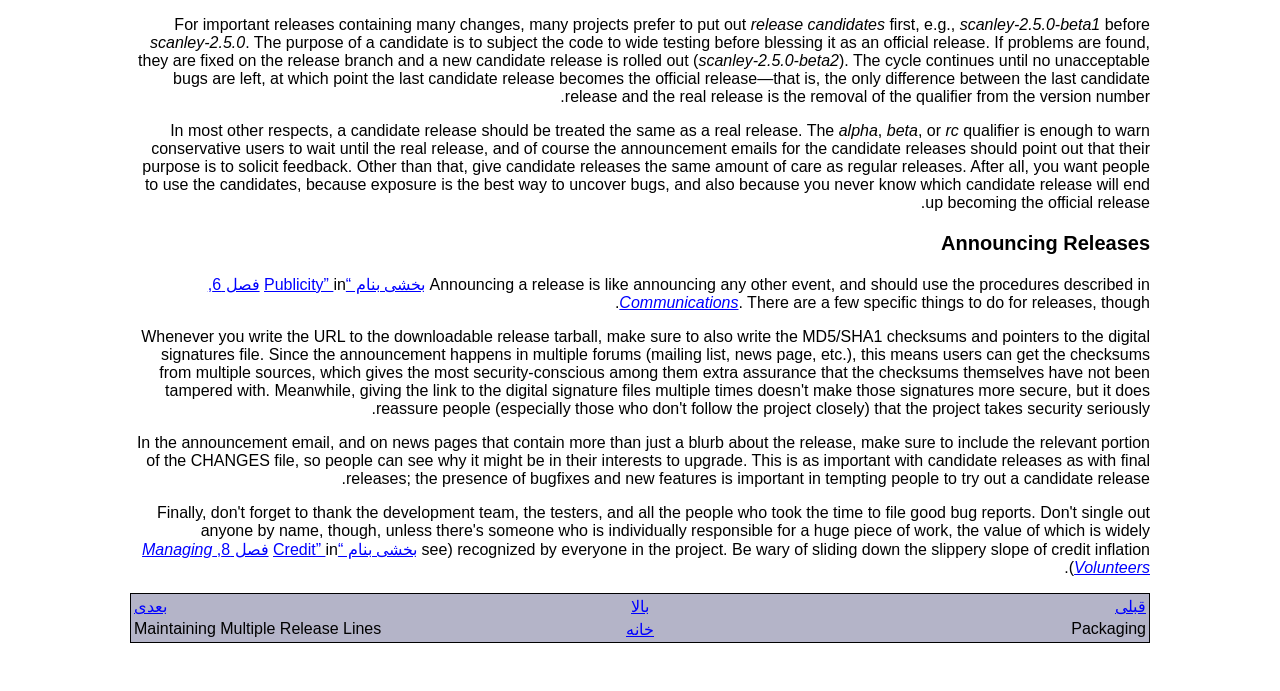Locate the bounding box of the UI element based on this description: "فصل 8, Managing Volunteers". Provide four float numbers between 0 and 1 as [left, top, right, bottom].

[0.111, 0.783, 0.898, 0.833]